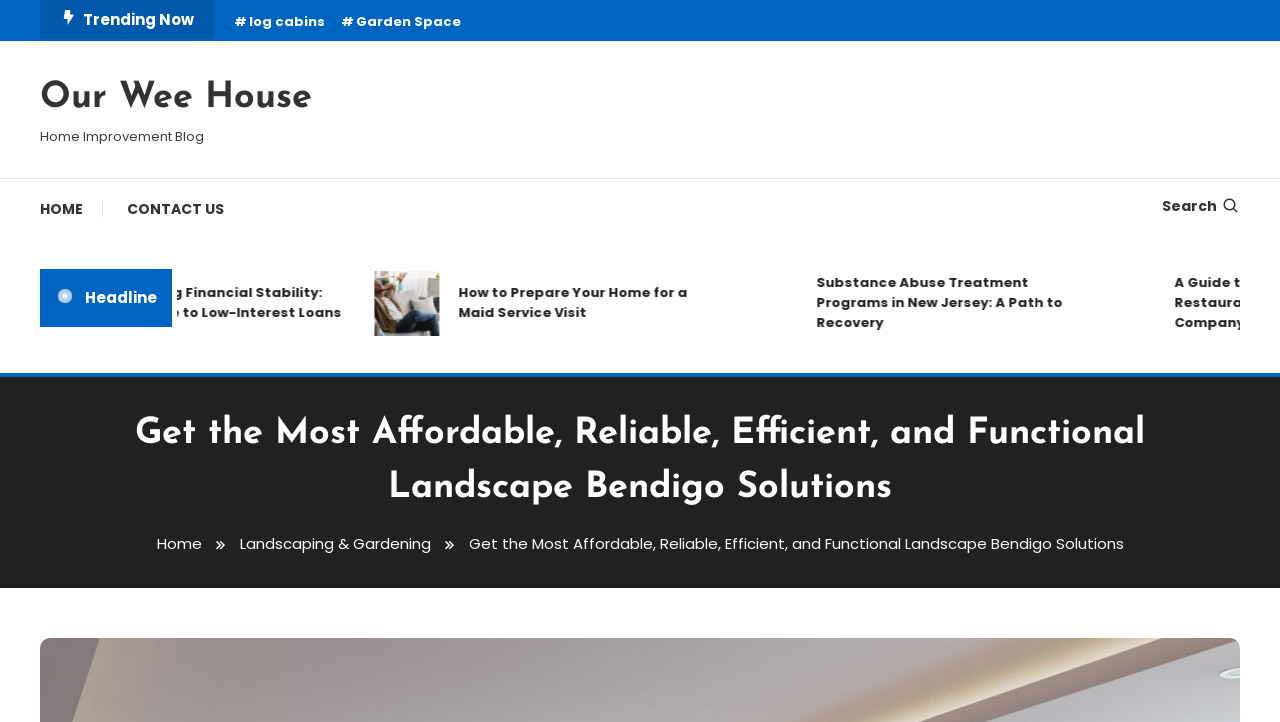Please determine the primary heading and provide its text.

Get the Most Affordable, Reliable, Efficient, and Functional Landscape Bendigo Solutions